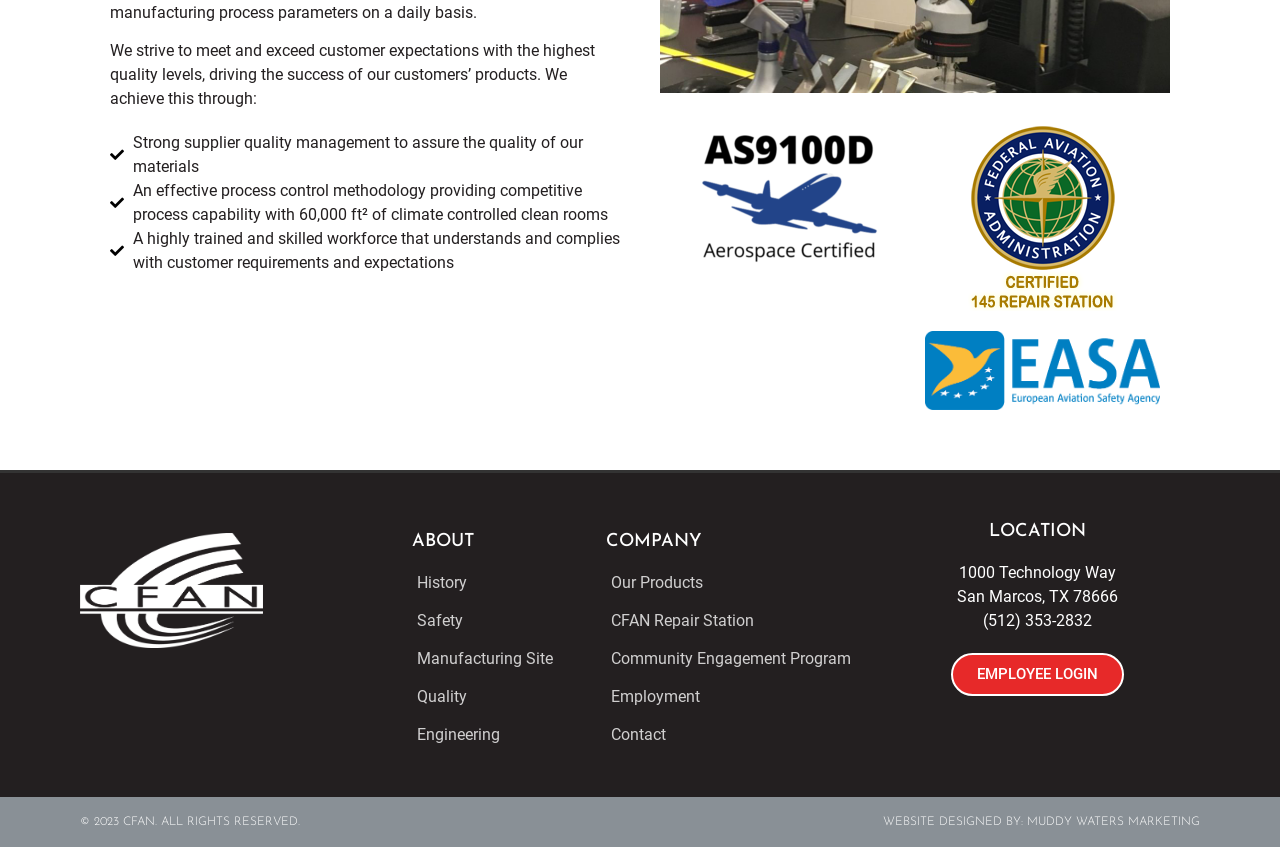What is the company's mission?
Look at the screenshot and give a one-word or phrase answer.

Meet customer expectations